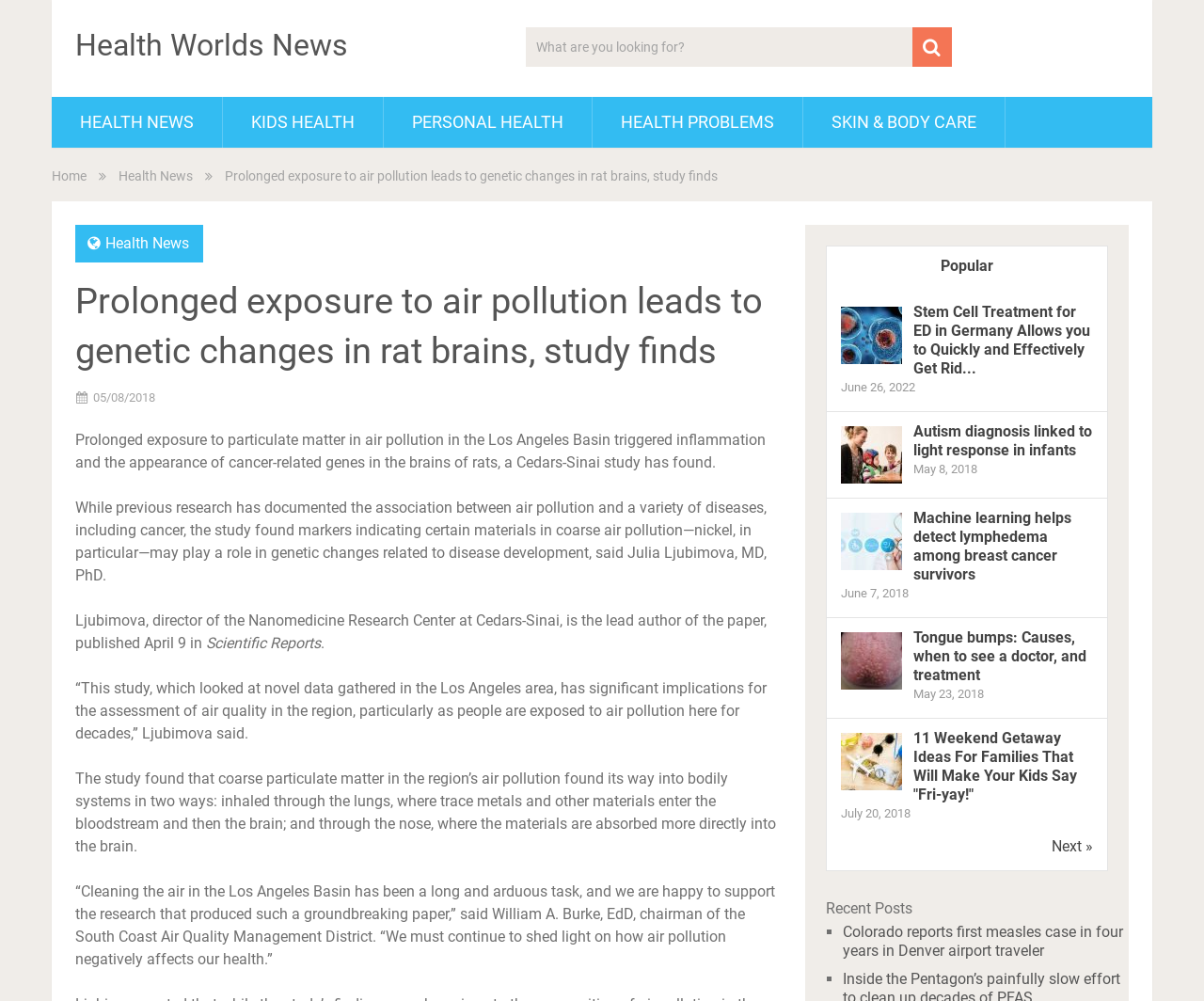Determine the bounding box coordinates for the clickable element required to fulfill the instruction: "Go to the next page". Provide the coordinates as four float numbers between 0 and 1, i.e., [left, top, right, bottom].

[0.873, 0.837, 0.908, 0.856]